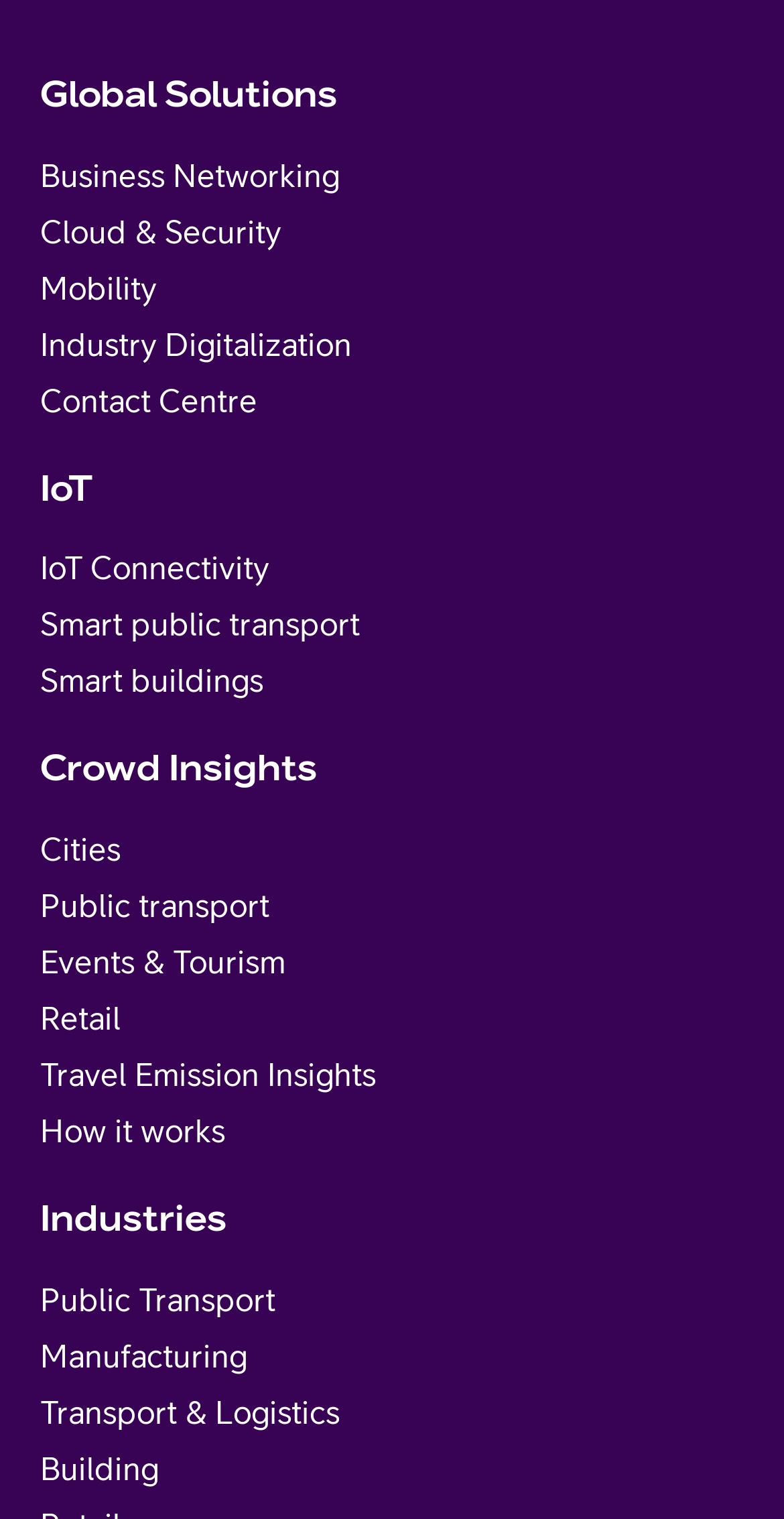Answer the question using only one word or a concise phrase: How many links are related to transportation?

5